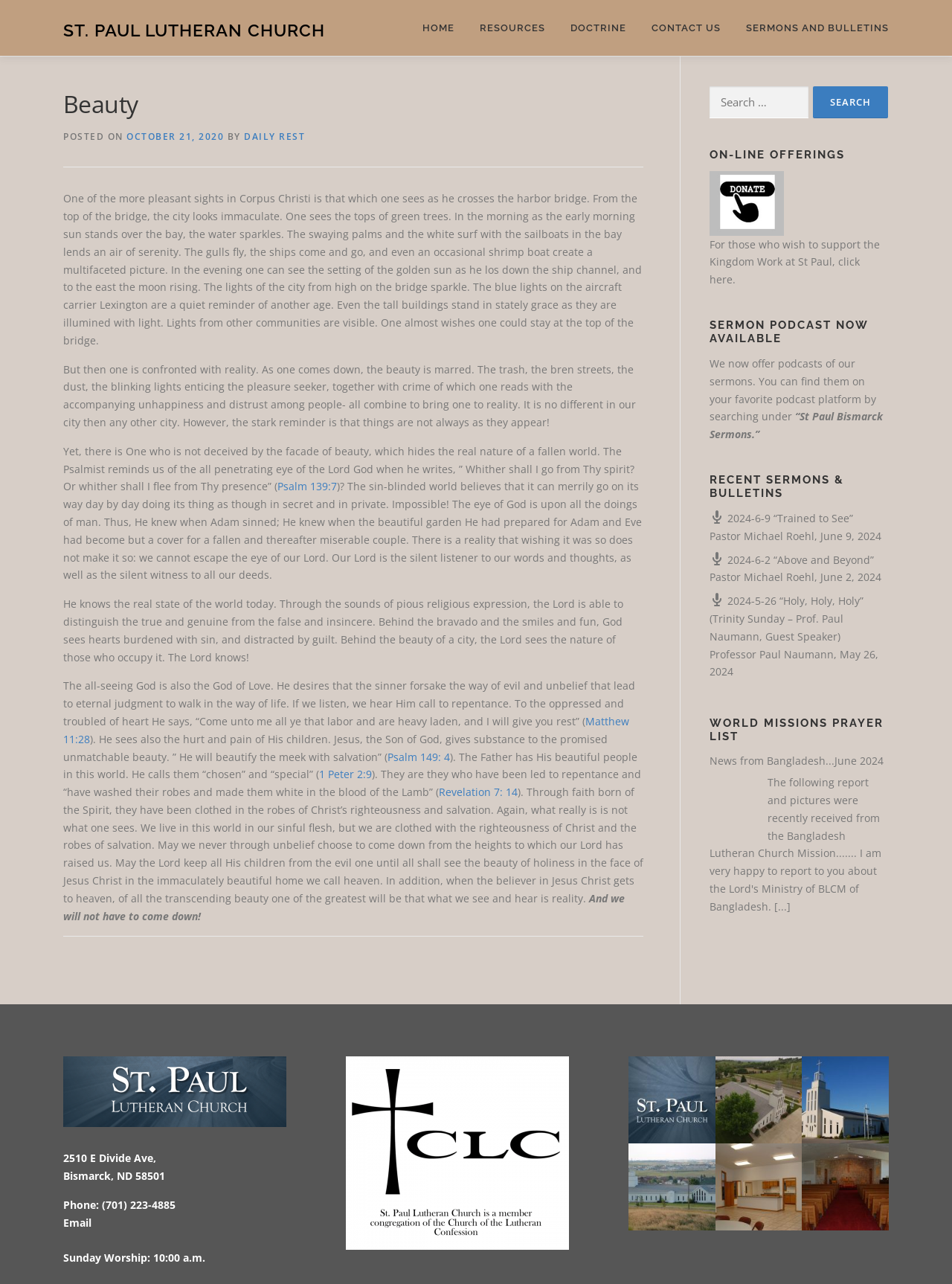Carefully examine the image and provide an in-depth answer to the question: What is the phone number of the church?

I found the answer by looking at the bottom of the webpage, where it lists the contact information of the church. The phone number is '(701) 223-4885'.